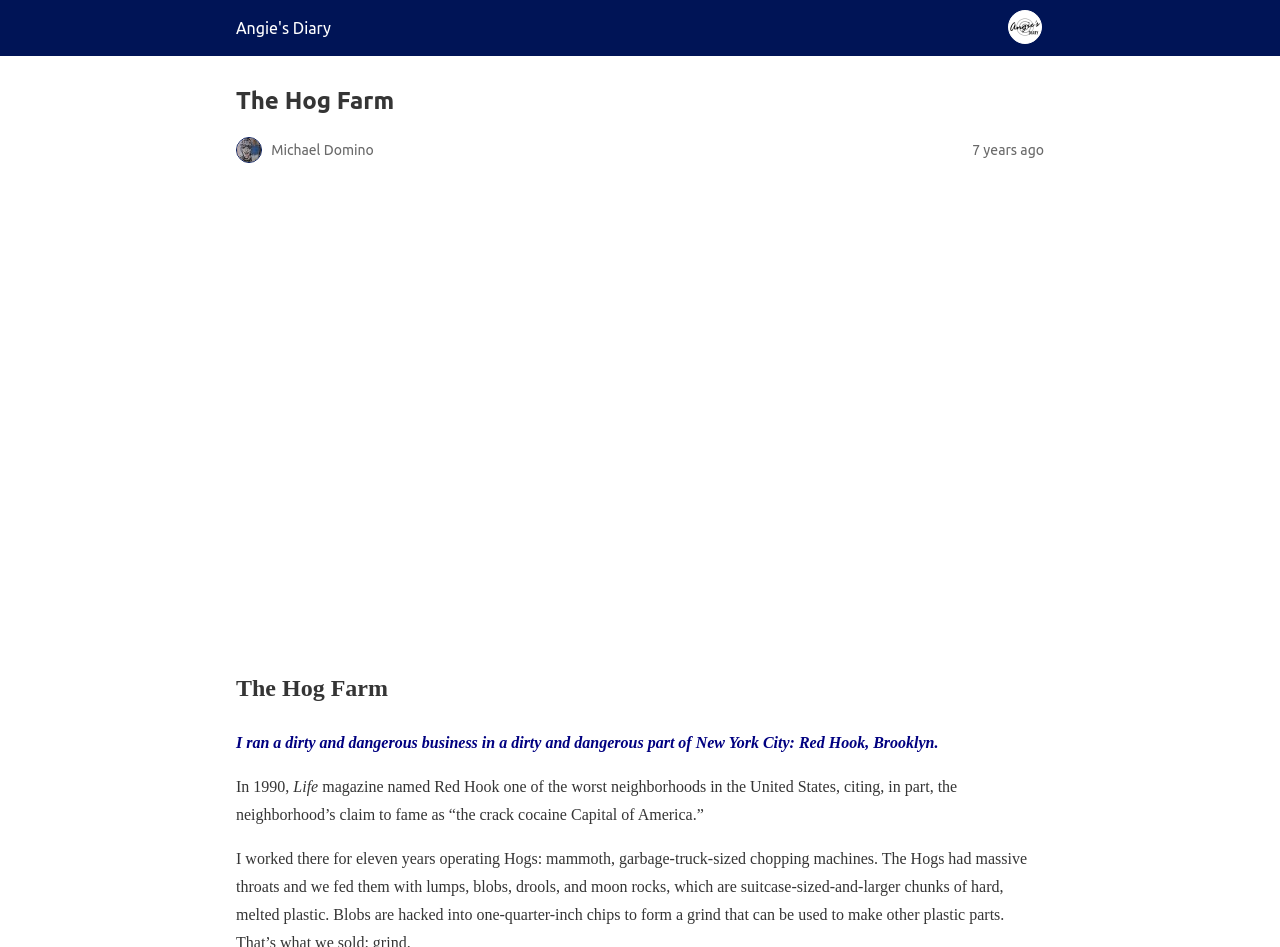Present a detailed account of what is displayed on the webpage.

The webpage is about Angie's Diary, a literary magazine, with a focus on "The Hog Farm". At the top left, there is a site icon link with an image, accompanied by a header that reads "The Hog Farm". Below the header, there is a smaller image of Michael Domino. To the right of the image, there is a timestamp indicating that the content was posted 7 years ago.

The main content of the webpage is a personal anecdote about running a business in Red Hook, Brooklyn, a neighborhood known for its high crime rate. The text describes the business as "dirty and dangerous" and mentions that it was located in a part of New York City that was notorious for its drug problems.

There are several paragraphs of text, with the first one introducing the story and the subsequent ones providing more details about the neighborhood and its reputation. The text is arranged in a single column, with the site icon and header at the top, followed by the main content.